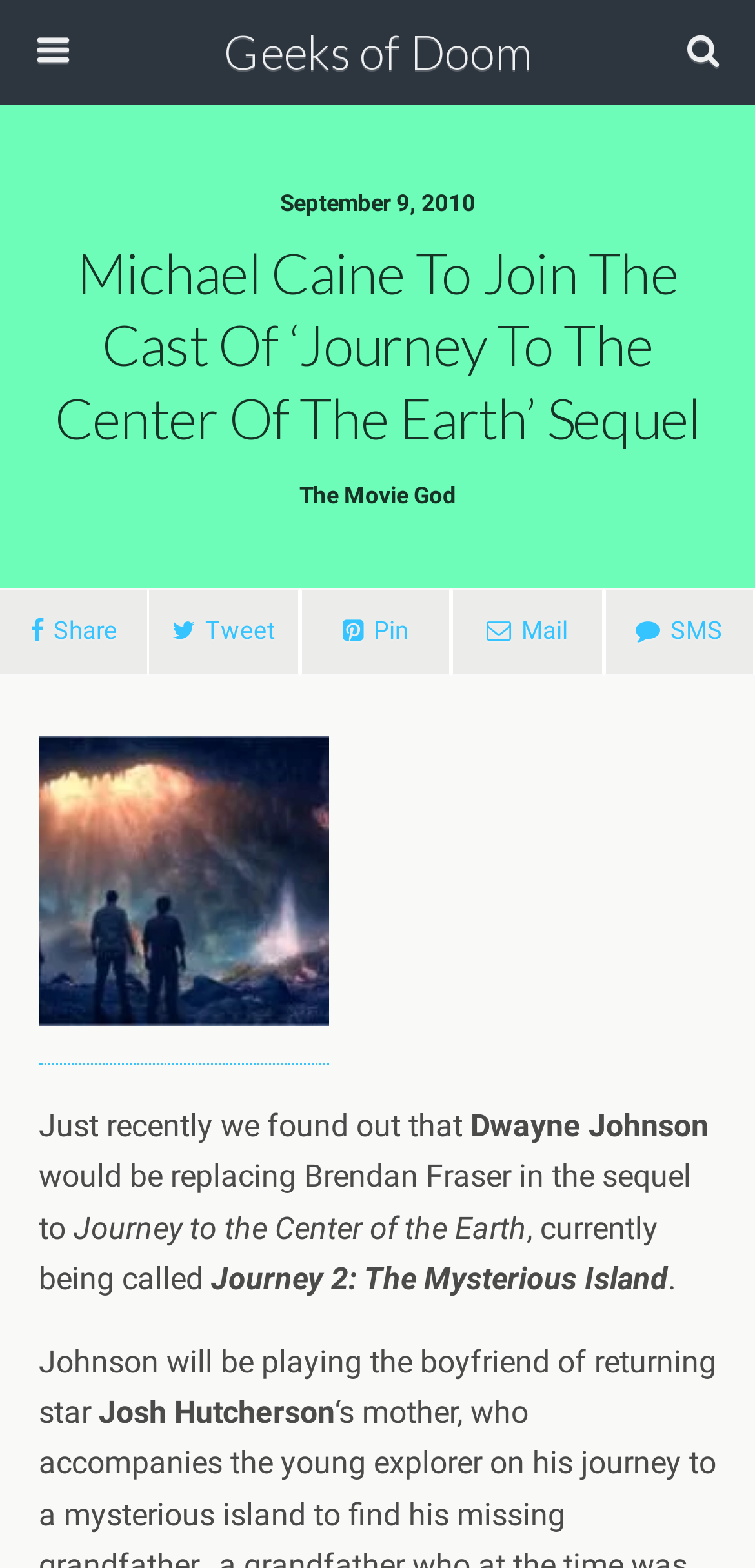Identify the bounding box coordinates necessary to click and complete the given instruction: "Search this website".

[0.054, 0.073, 0.756, 0.102]